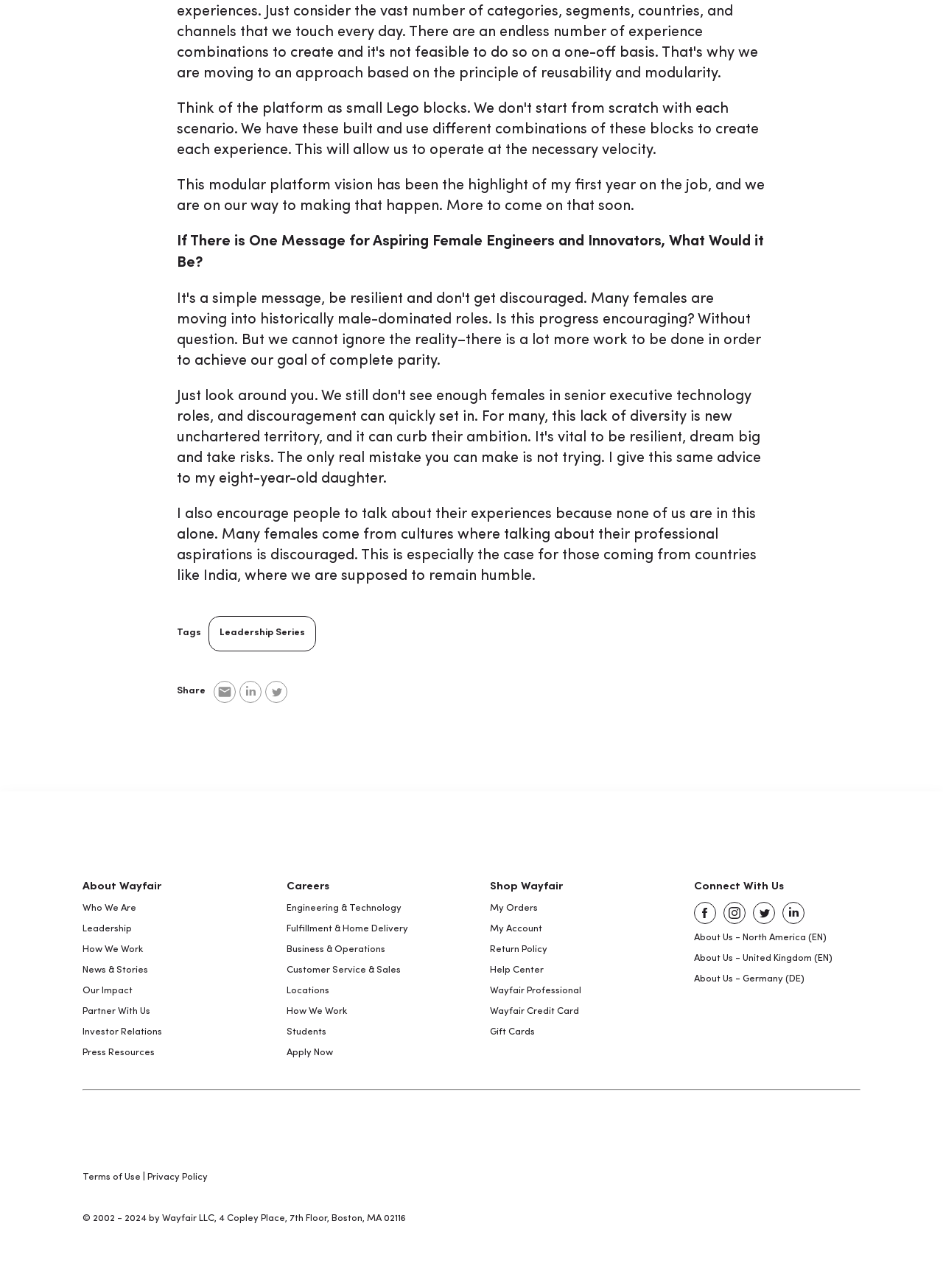Kindly provide the bounding box coordinates of the section you need to click on to fulfill the given instruction: "Check Careers".

[0.304, 0.683, 0.48, 0.695]